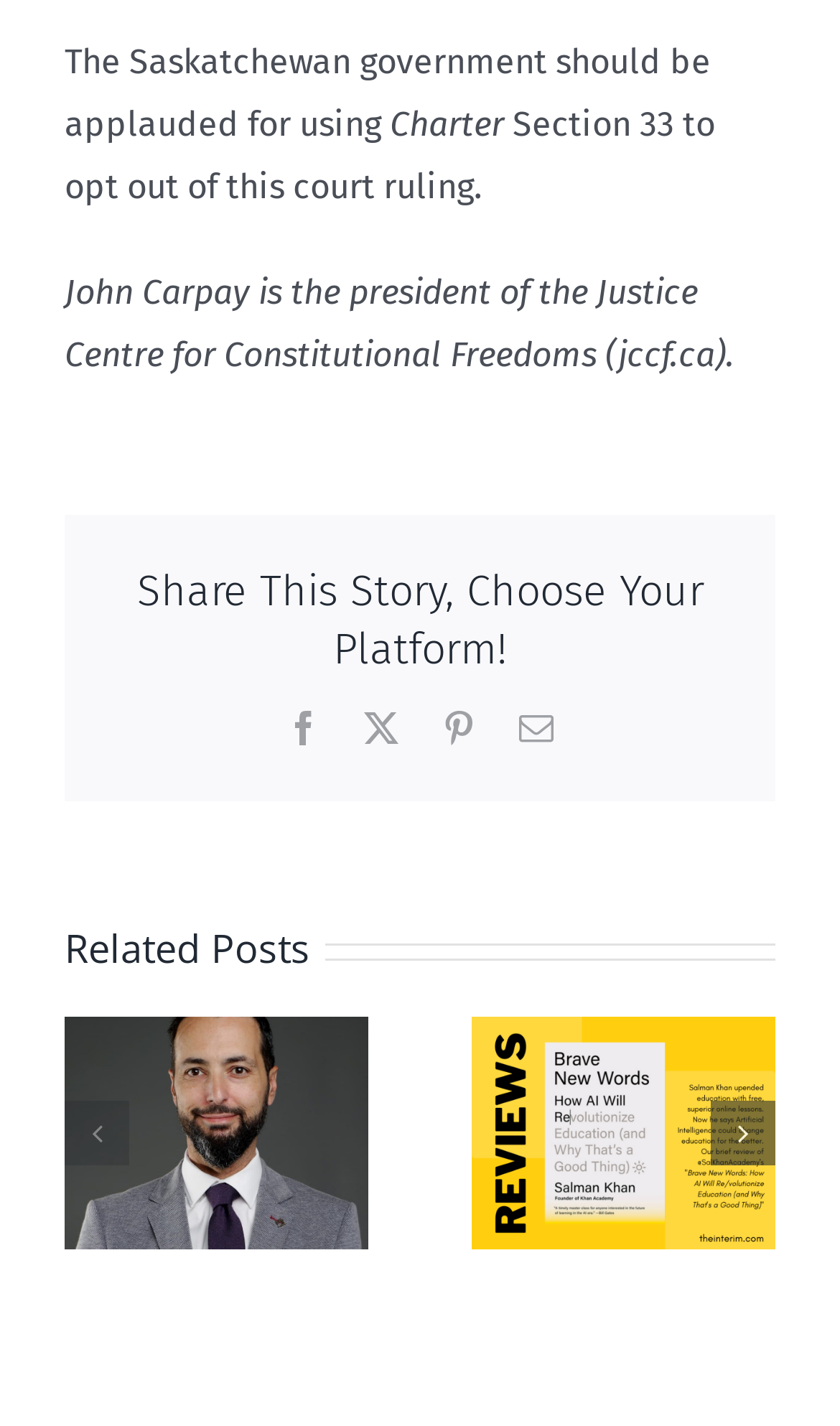Identify the bounding box coordinates for the UI element that matches this description: "Gallery".

[0.397, 0.717, 0.49, 0.772]